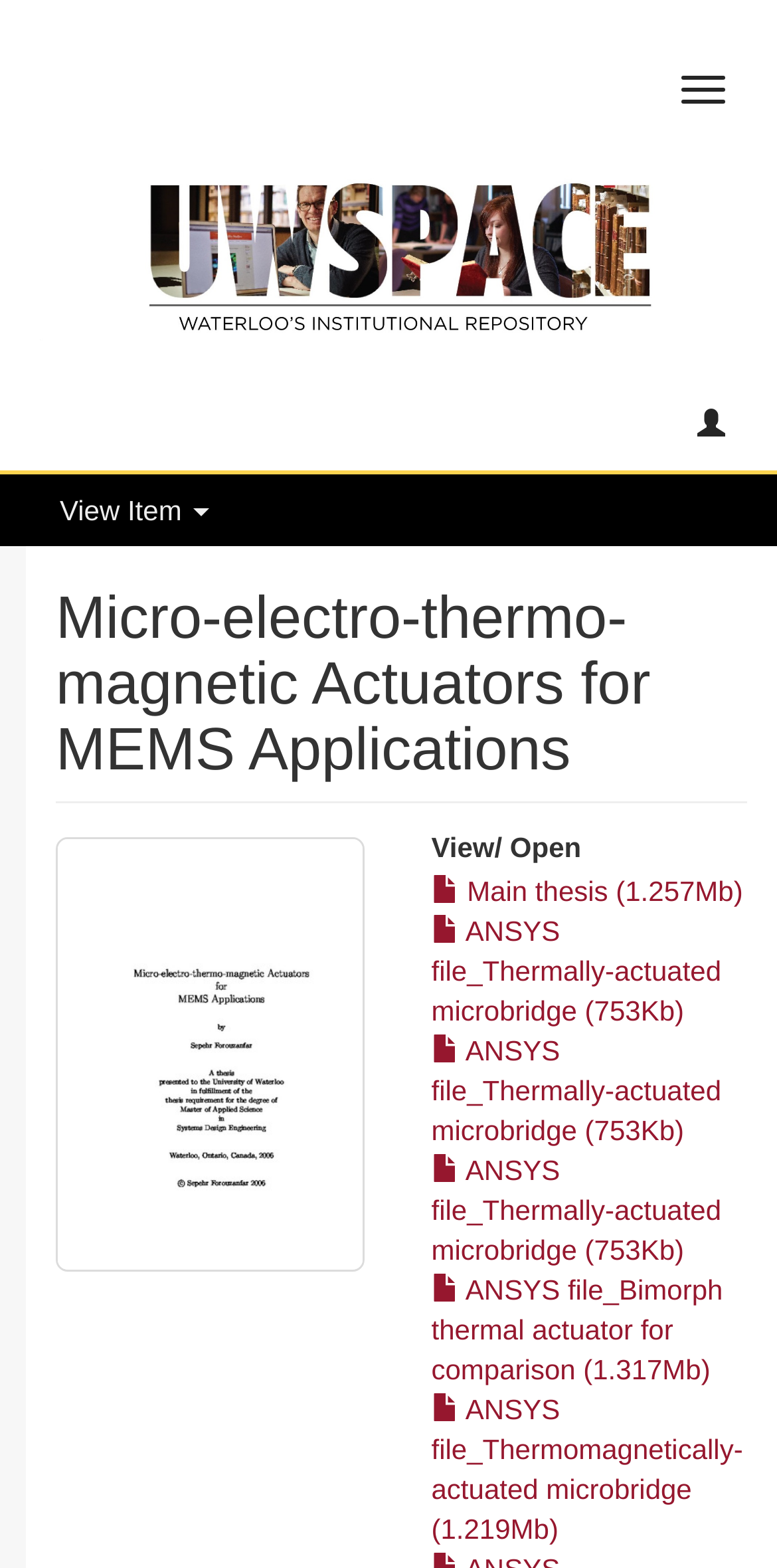Find the bounding box coordinates of the area that needs to be clicked in order to achieve the following instruction: "View UWSpace institutional repository". The coordinates should be specified as four float numbers between 0 and 1, i.e., [left, top, right, bottom].

[0.0, 0.089, 1.0, 0.237]